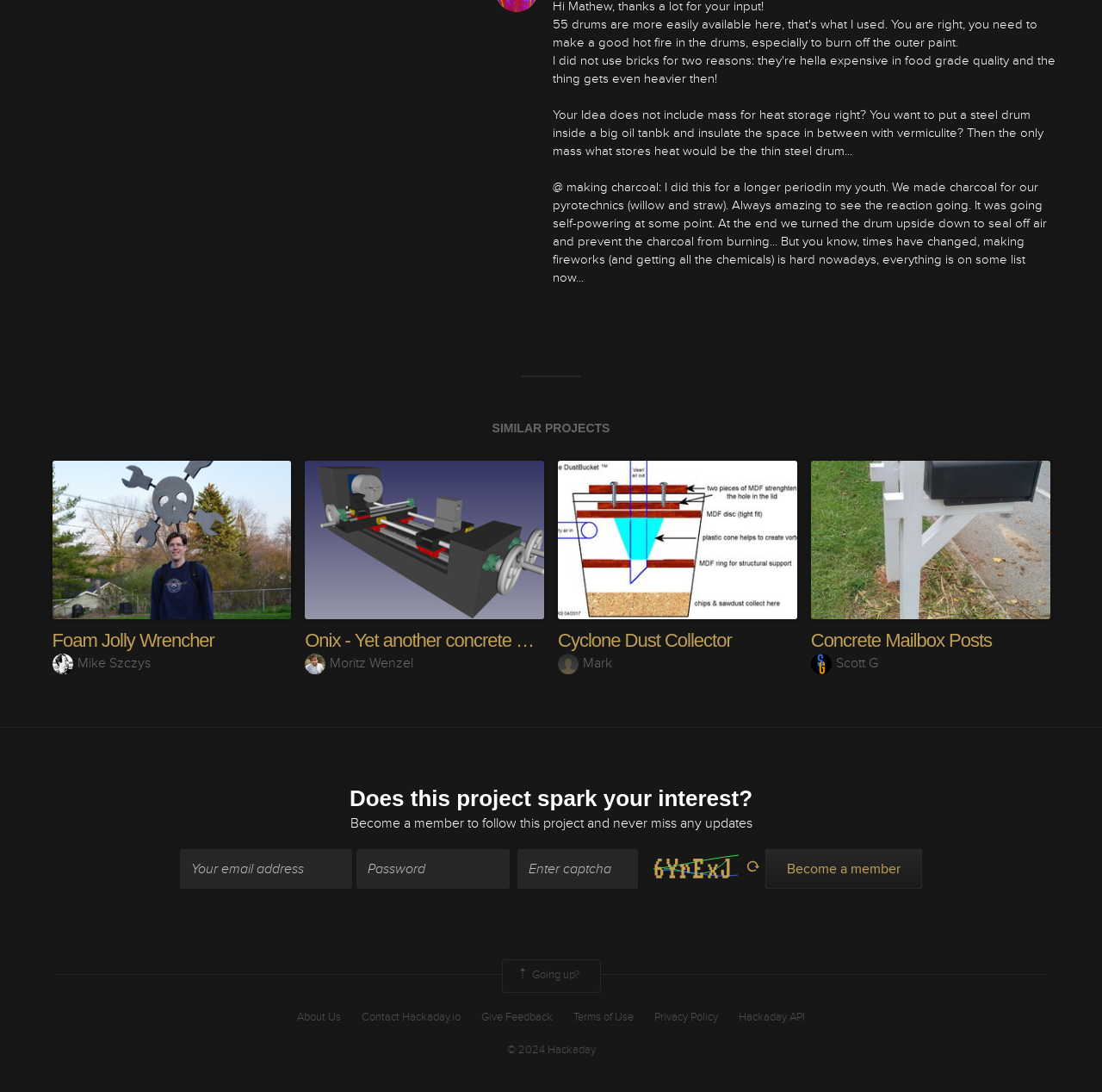Kindly determine the bounding box coordinates for the area that needs to be clicked to execute this instruction: "View the 'Foam Jolly Wrencher' project".

[0.047, 0.575, 0.264, 0.599]